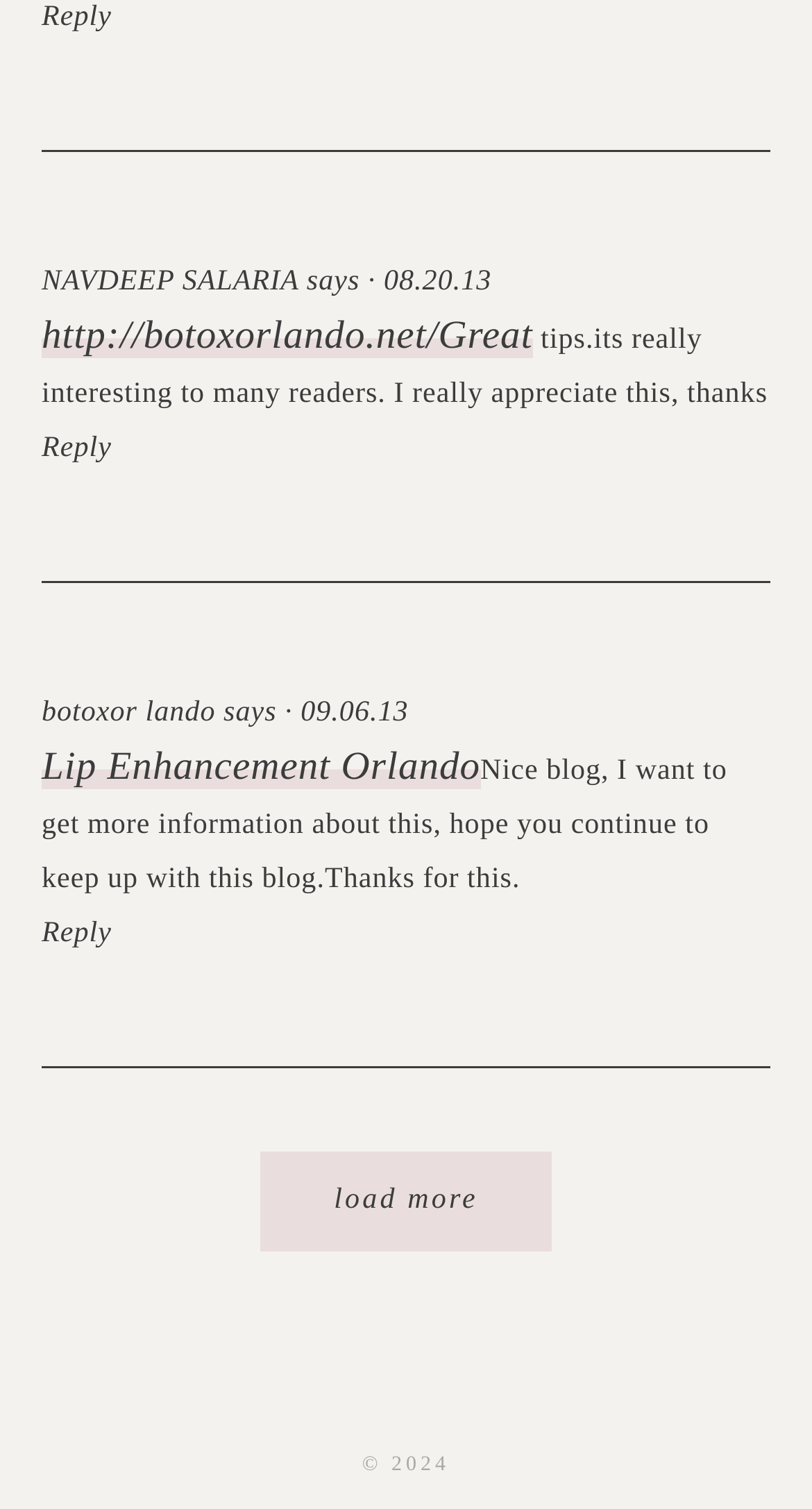Determine the bounding box coordinates in the format (top-left x, top-left y, bottom-right x, bottom-right y). Ensure all values are floating point numbers between 0 and 1. Identify the bounding box of the UI element described by: Reply

[0.051, 0.002, 0.138, 0.022]